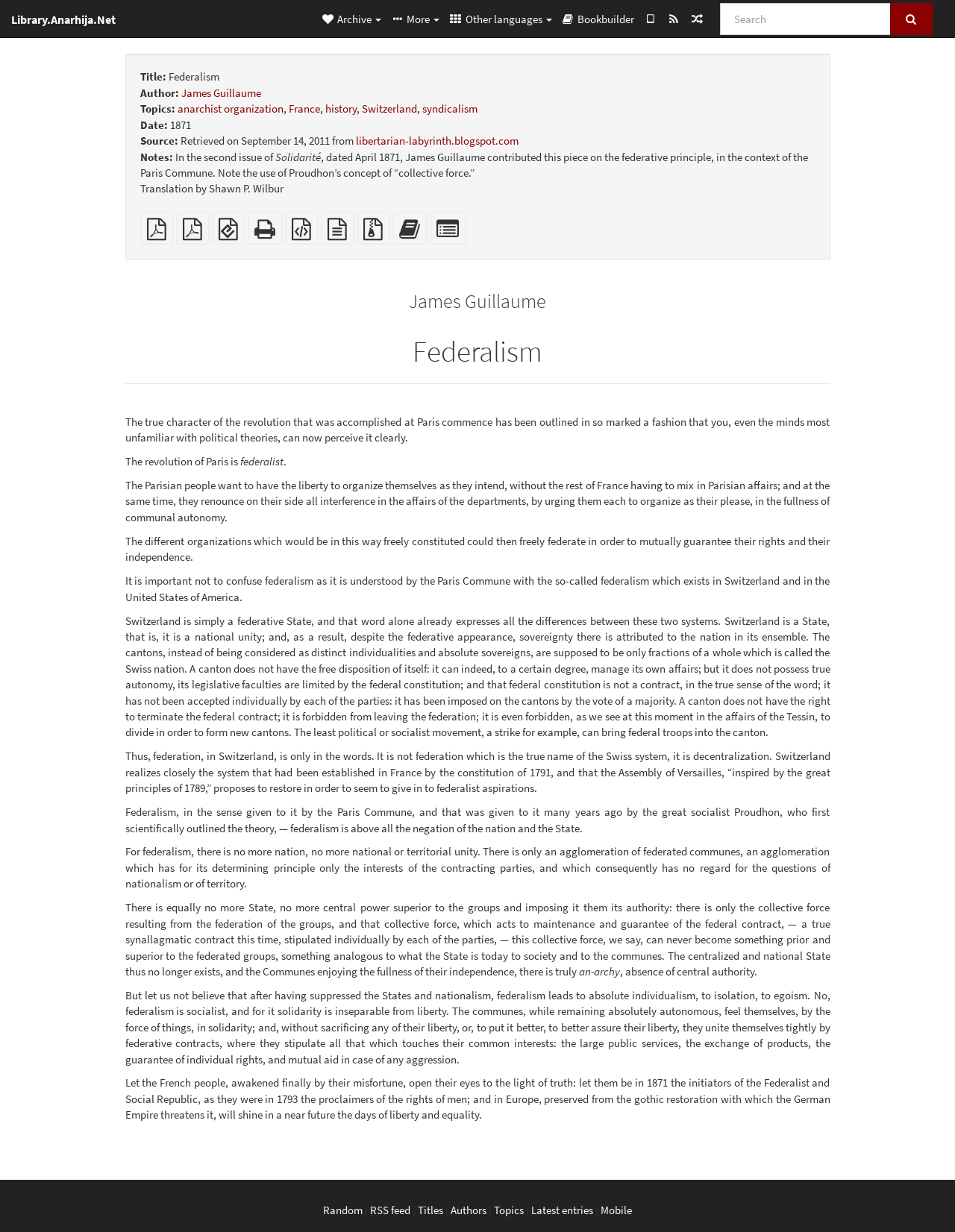Describe all the key features of the webpage in detail.

This webpage is about James Guillaume's writing on federalism in 1871. At the top, there is a navigation bar with links to "Library.Anarhija.Net", a search bar, and several icons representing different functions such as archive, more options, and other languages. Below the navigation bar, there is a main content area with a title "Federalism" and author information "James Guillaume". 

The main content area is divided into several sections. The first section provides metadata about the text, including topics, date, and source. The topics listed are anarchist organization, France, history, Switzerland, syndicalism. The date is 1871, and the source is a blog post from libertarian-labyrinth.blogspot.com. 

The second section is the main text of James Guillaume's writing on federalism. The text is divided into several paragraphs, discussing the concept of federalism, its differences from decentralization, and its relation to socialism and anarchism. The text also compares the federalist system of the Paris Commune with the systems in Switzerland and the United States.

At the bottom of the page, there are several links to download the text in different formats, such as PDF, EPUB, and plain text. There are also links to add the text to a bookbuilder or select individual parts for the bookbuilder. 

Finally, at the very bottom of the page, there is a footer with links to random entries, RSS feed, titles, authors, topics, latest entries, and a mobile version of the site.